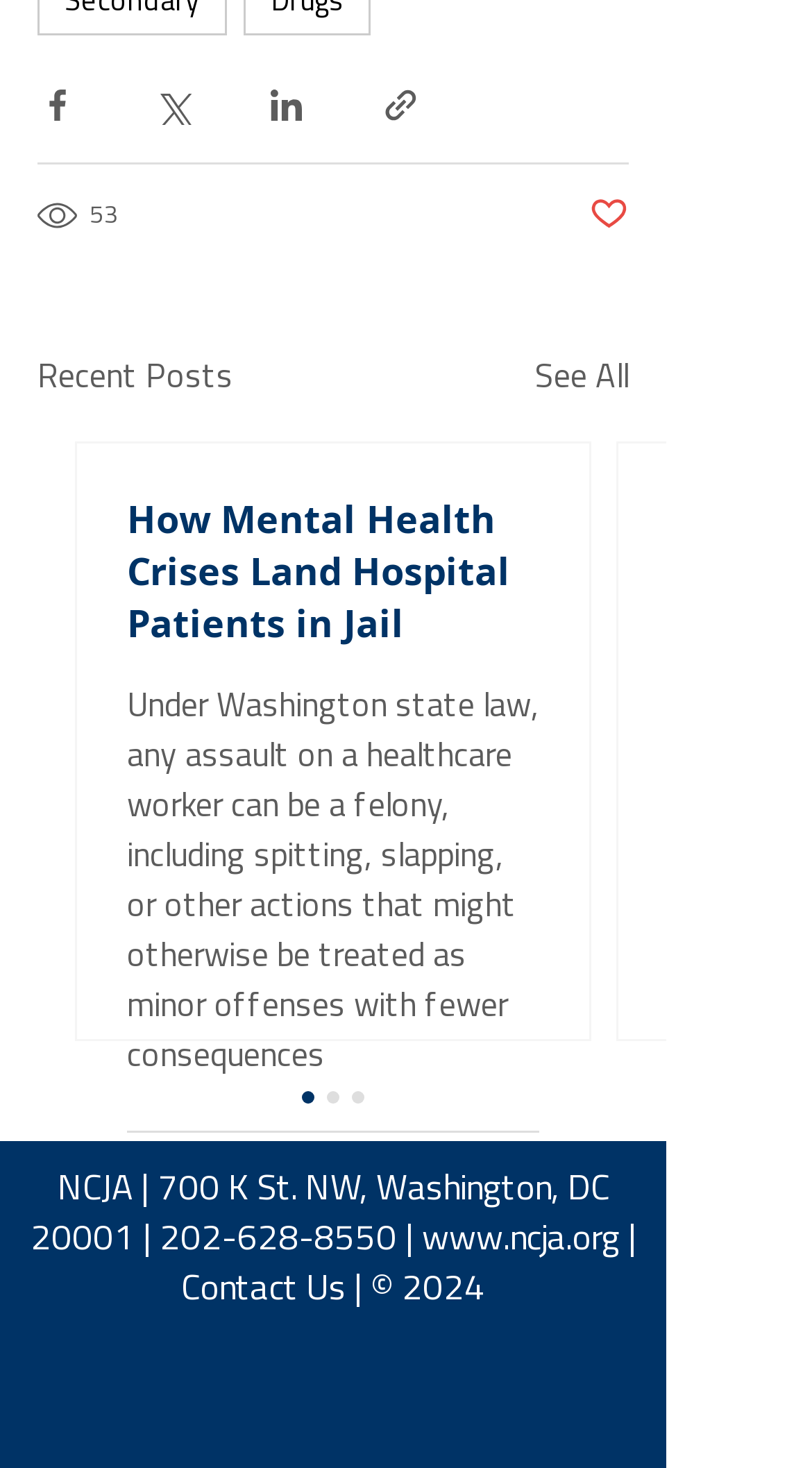Refer to the element description 9 and identify the corresponding bounding box in the screenshot. Format the coordinates as (top-left x, top-left y, bottom-right x, bottom-right y) with values in the range of 0 to 1.

[0.823, 0.792, 0.91, 0.819]